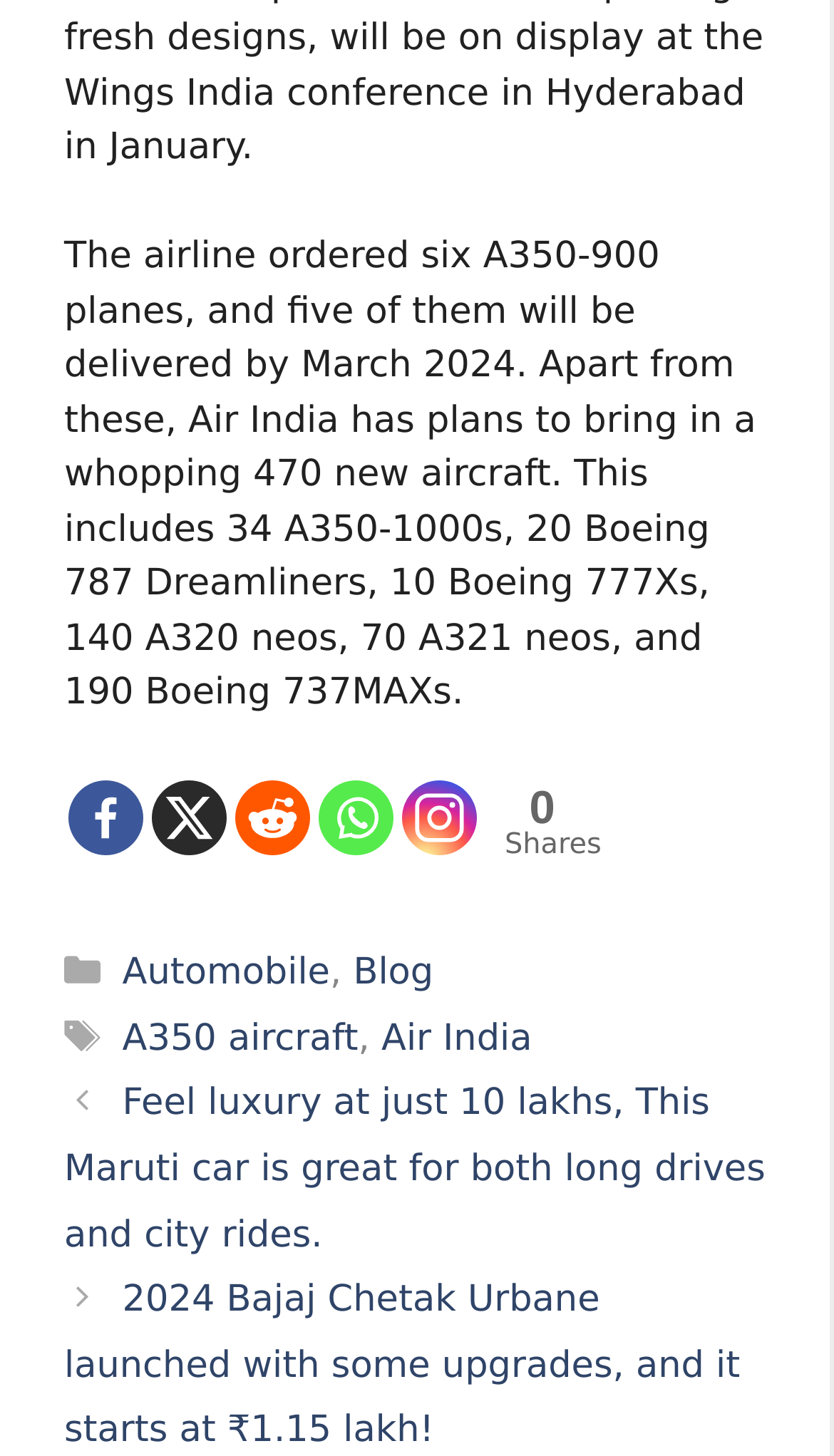Given the element description: "aria-label="Whatsapp" title="Whatsapp"", predict the bounding box coordinates of this UI element. The coordinates must be four float numbers between 0 and 1, given as [left, top, right, bottom].

[0.382, 0.536, 0.472, 0.588]